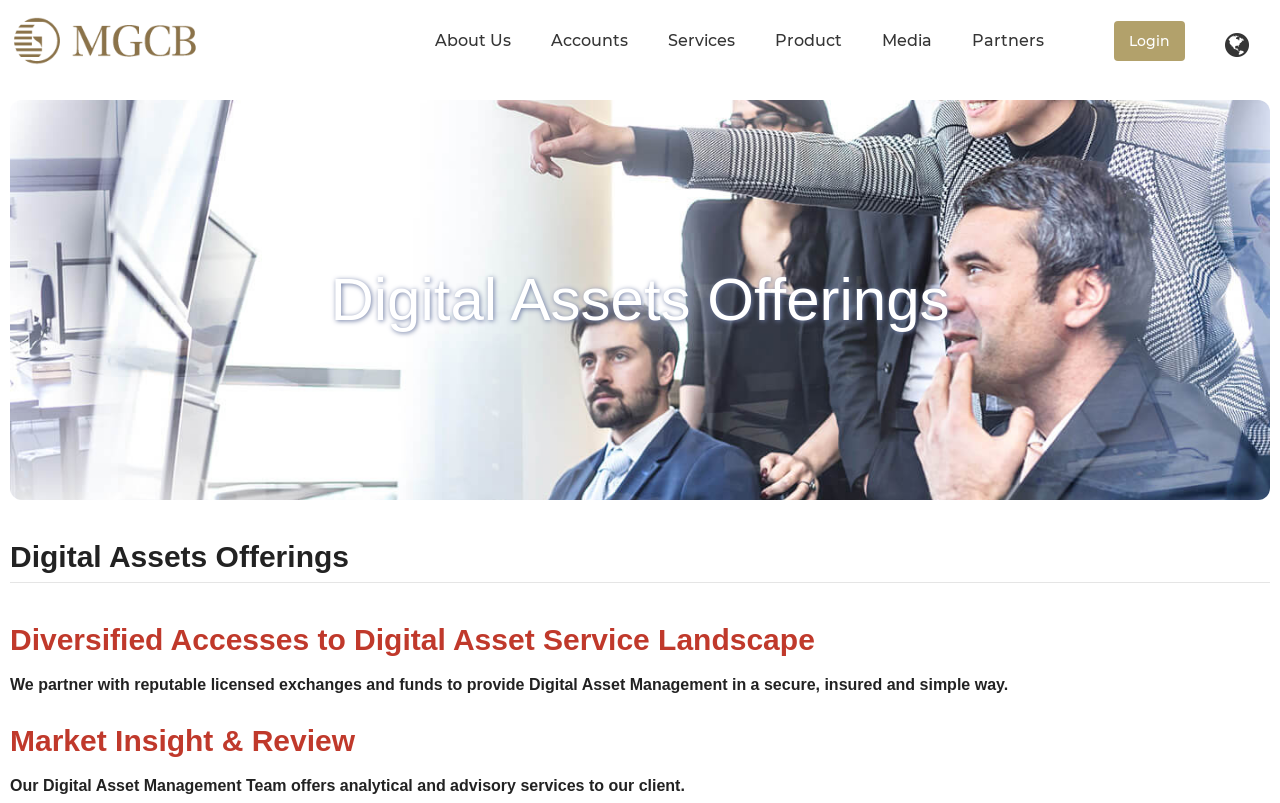Extract the main title from the webpage and generate its text.

Digital Assets Offerings